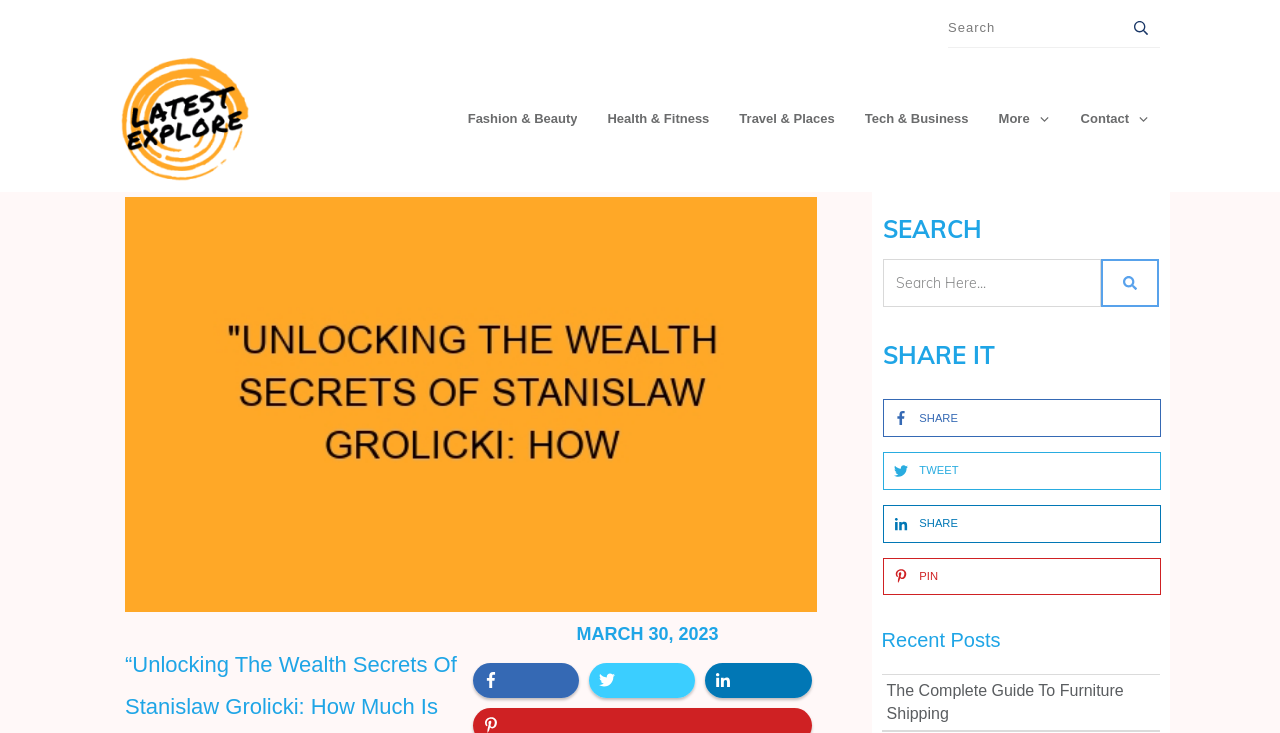Point out the bounding box coordinates of the section to click in order to follow this instruction: "Read the latest article".

[0.689, 0.92, 0.906, 0.997]